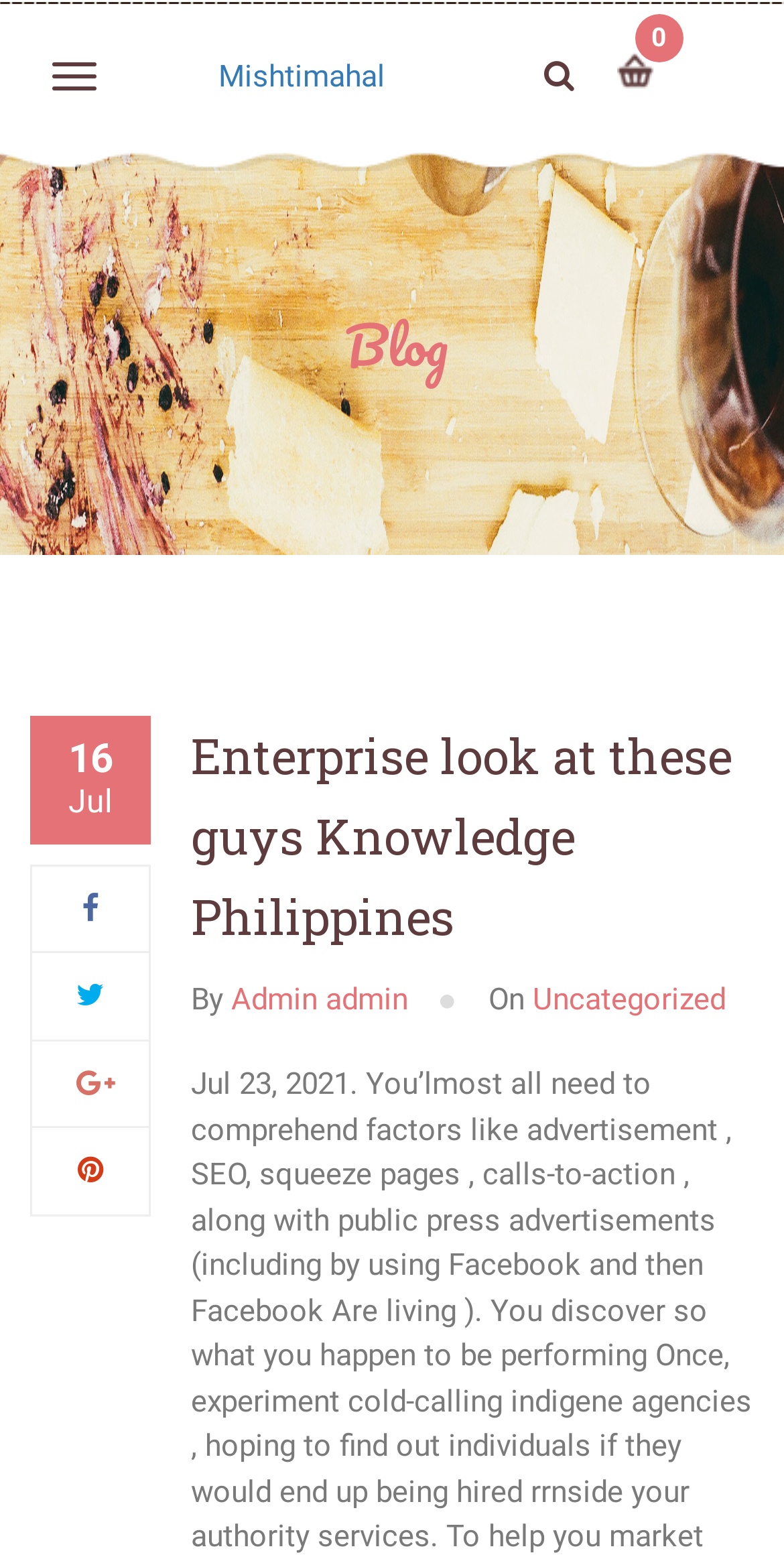Locate the UI element described by title="Pinterest" and provide its bounding box coordinates. Use the format (top-left x, top-left y, bottom-right x, bottom-right y) with all values as floating point numbers between 0 and 1.

[0.042, 0.722, 0.188, 0.776]